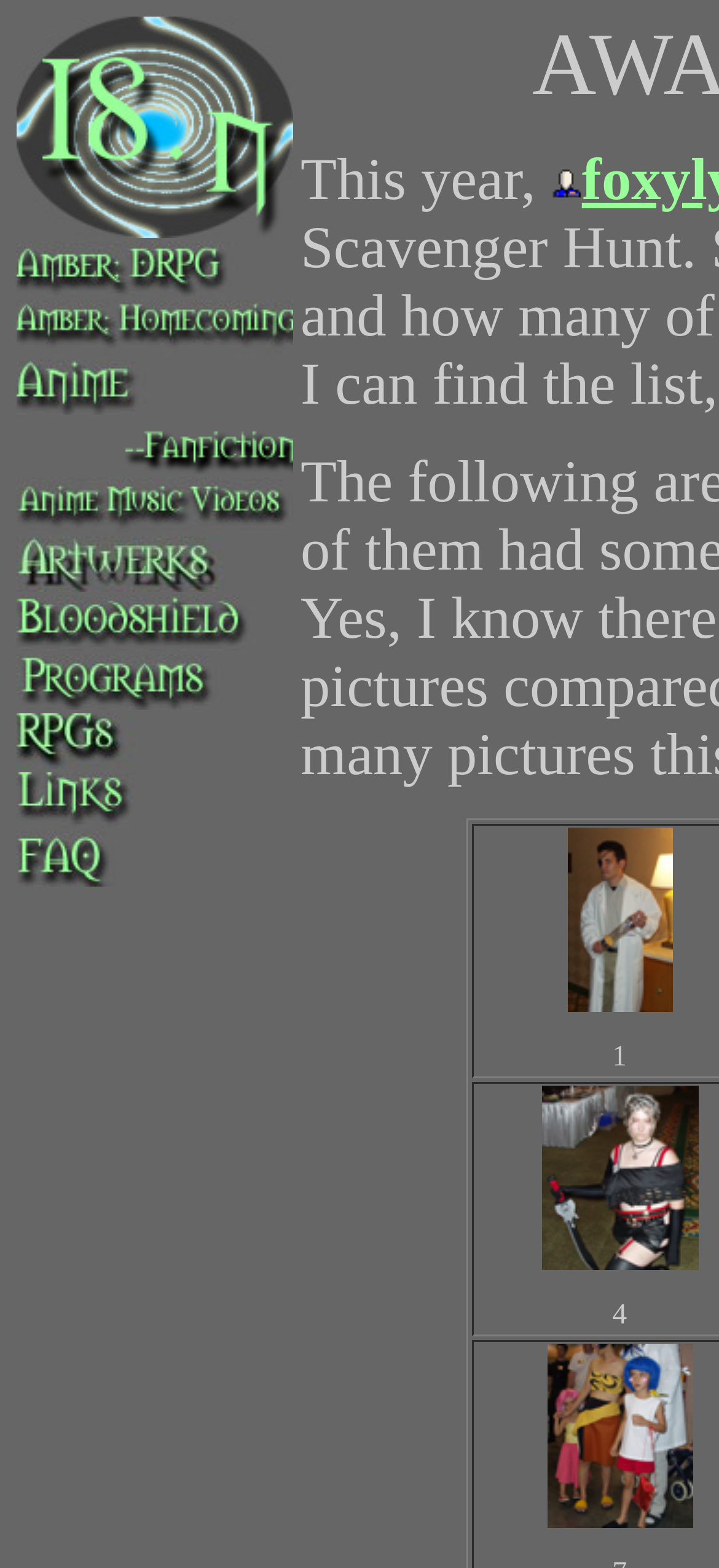Identify the bounding box coordinates of the clickable region required to complete the instruction: "read FAQ". The coordinates should be given as four float numbers within the range of 0 and 1, i.e., [left, top, right, bottom].

[0.023, 0.55, 0.408, 0.57]